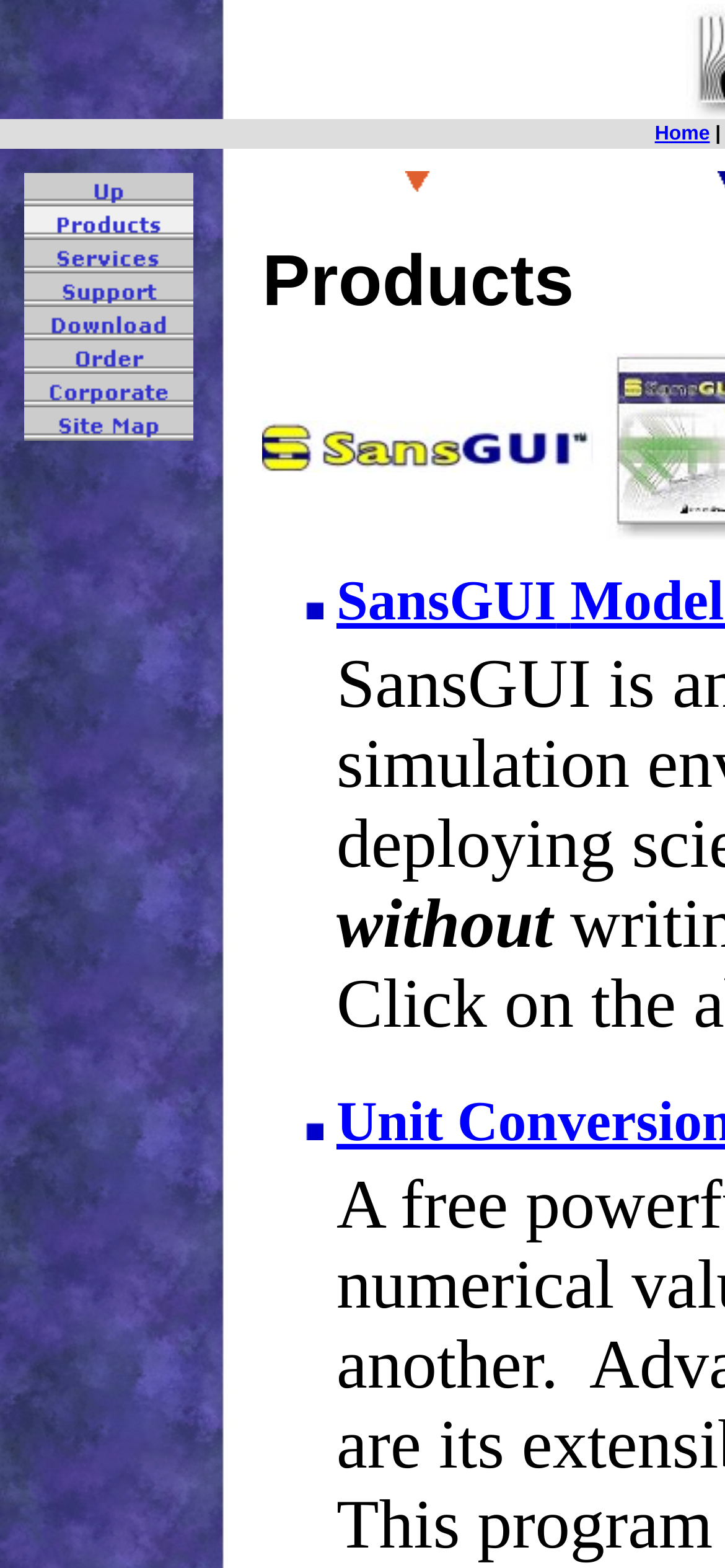What is the text below the main content area?
Based on the image, give a concise answer in the form of a single word or short phrase.

without